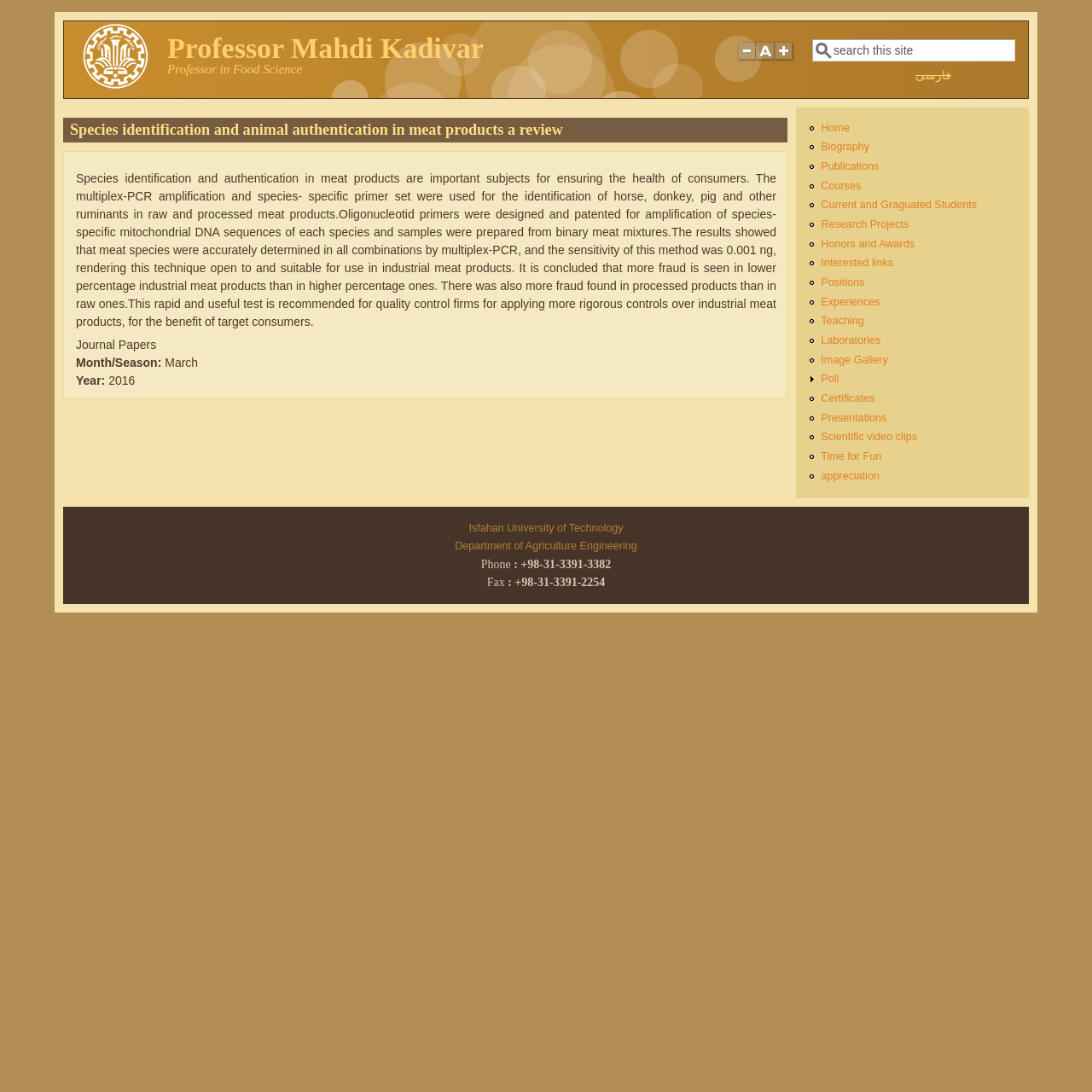Consider the image and give a detailed and elaborate answer to the question: 
What is the name of the professor?

The name of the professor can be found in the link 'Professor Mahdi Kadivar' which is located at the top of the webpage, below the 'Home' link.